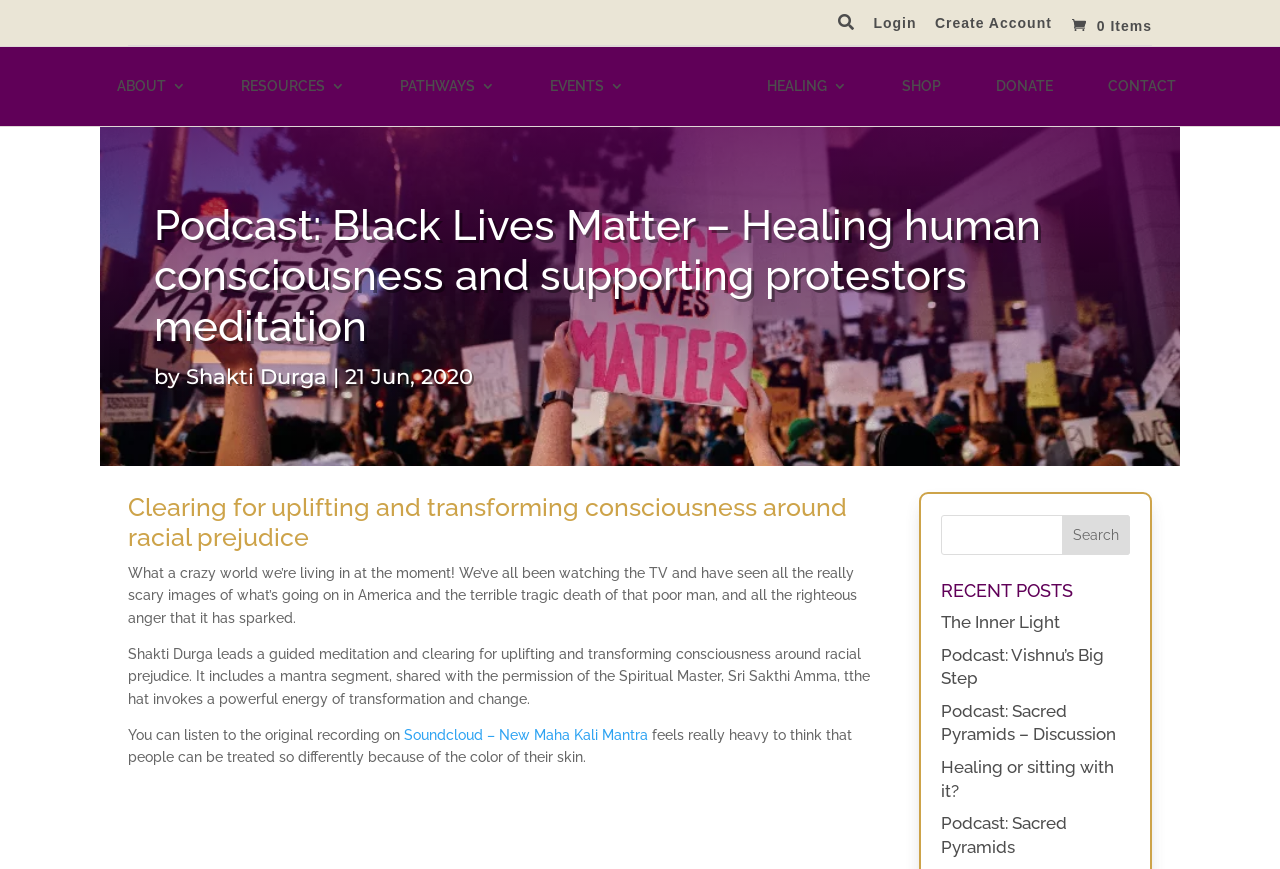Please identify the bounding box coordinates for the region that you need to click to follow this instruction: "Search for a keyword".

[0.735, 0.592, 0.883, 0.638]